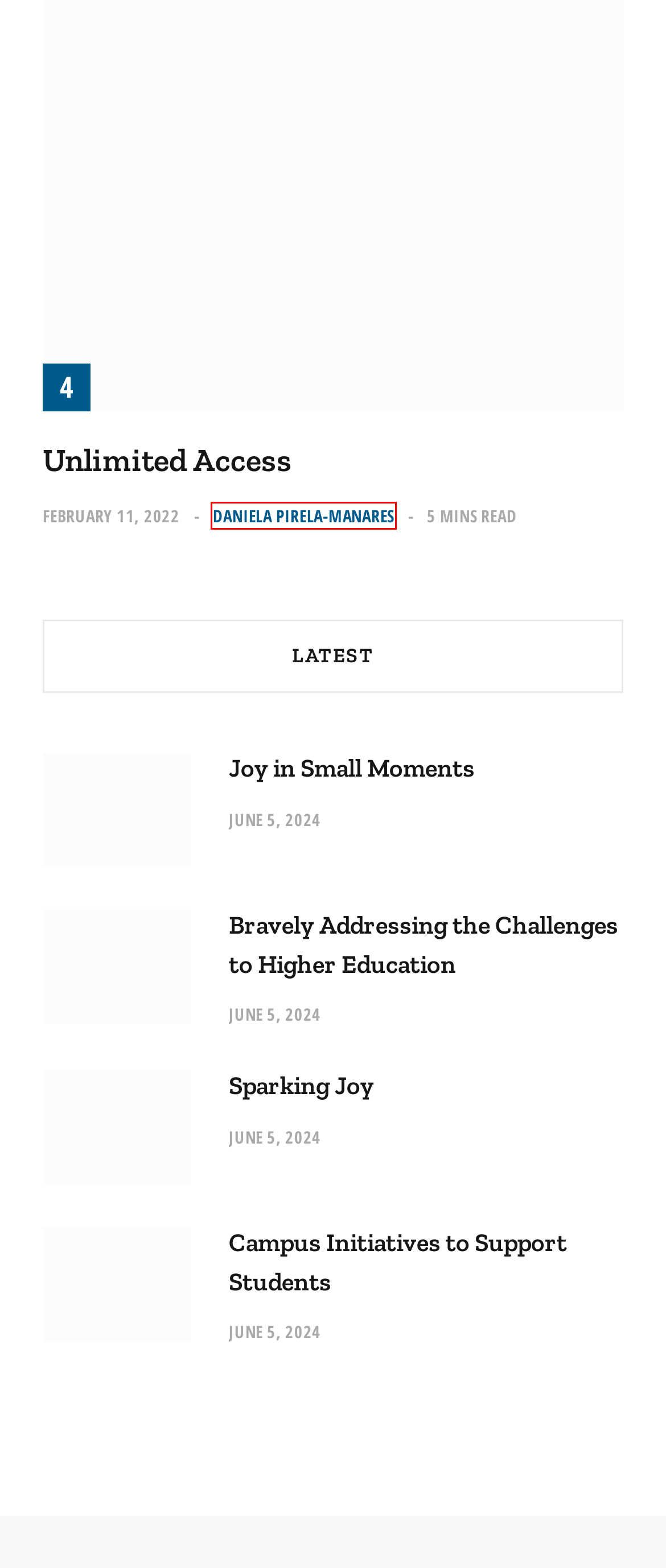Inspect the screenshot of a webpage with a red rectangle bounding box. Identify the webpage description that best corresponds to the new webpage after clicking the element inside the bounding box. Here are the candidates:
A. Bravely Addressing the Challenges to Higher Education – Berea College Magazine
B. Joy in Small Moments – Berea College Magazine
C. About the Berea College Magazine – Berea College Magazine
D. Daniela Pirela-Manares – Berea College Magazine
E. Sparking Joy – Berea College Magazine
F. bell hooks – Berea College Magazine
G. Campus Initiatives to Support Students – Berea College Magazine
H. Sisterhood Will Always Be Powerful – Berea College Magazine

D